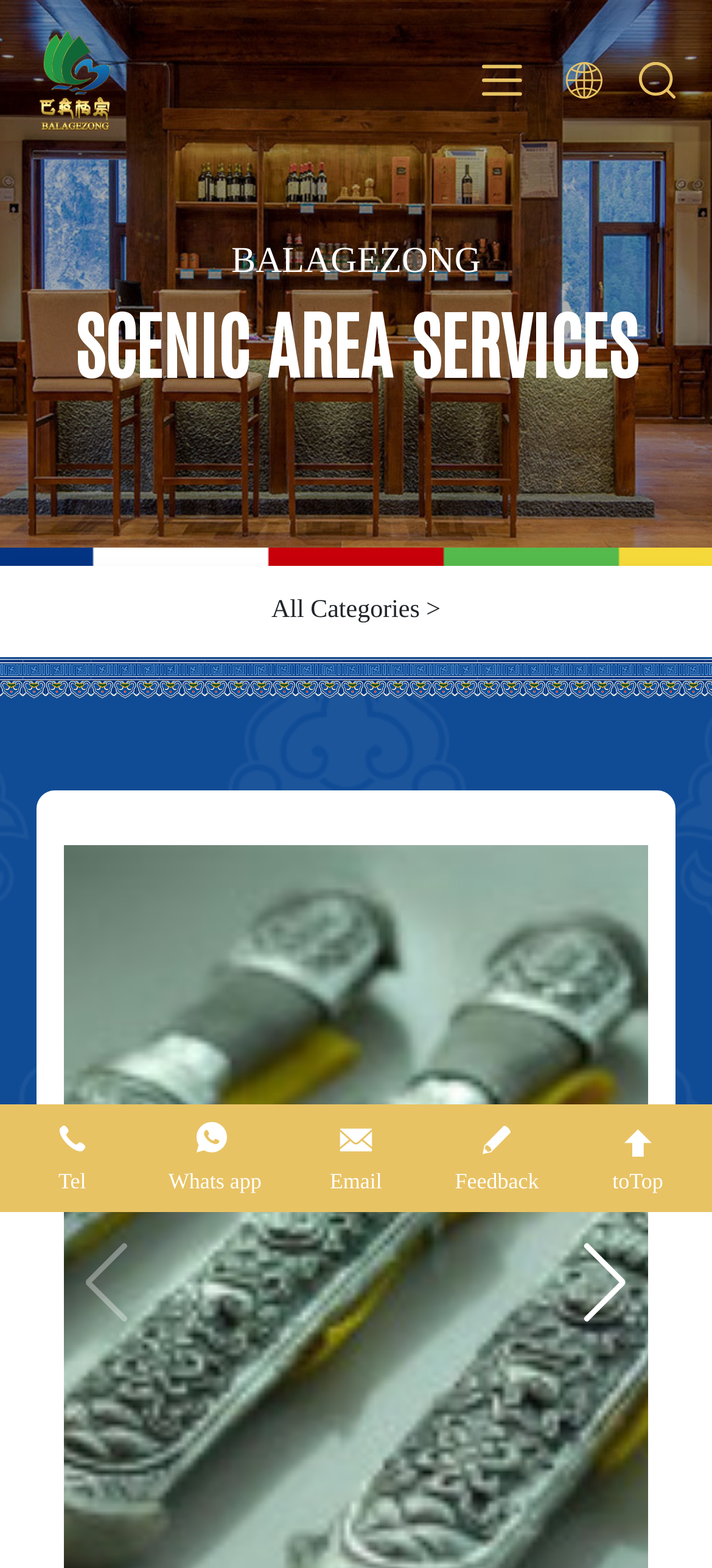Respond to the following query with just one word or a short phrase: 
What is the purpose of the 'Next slide' and 'Previous slide' buttons?

To navigate slides